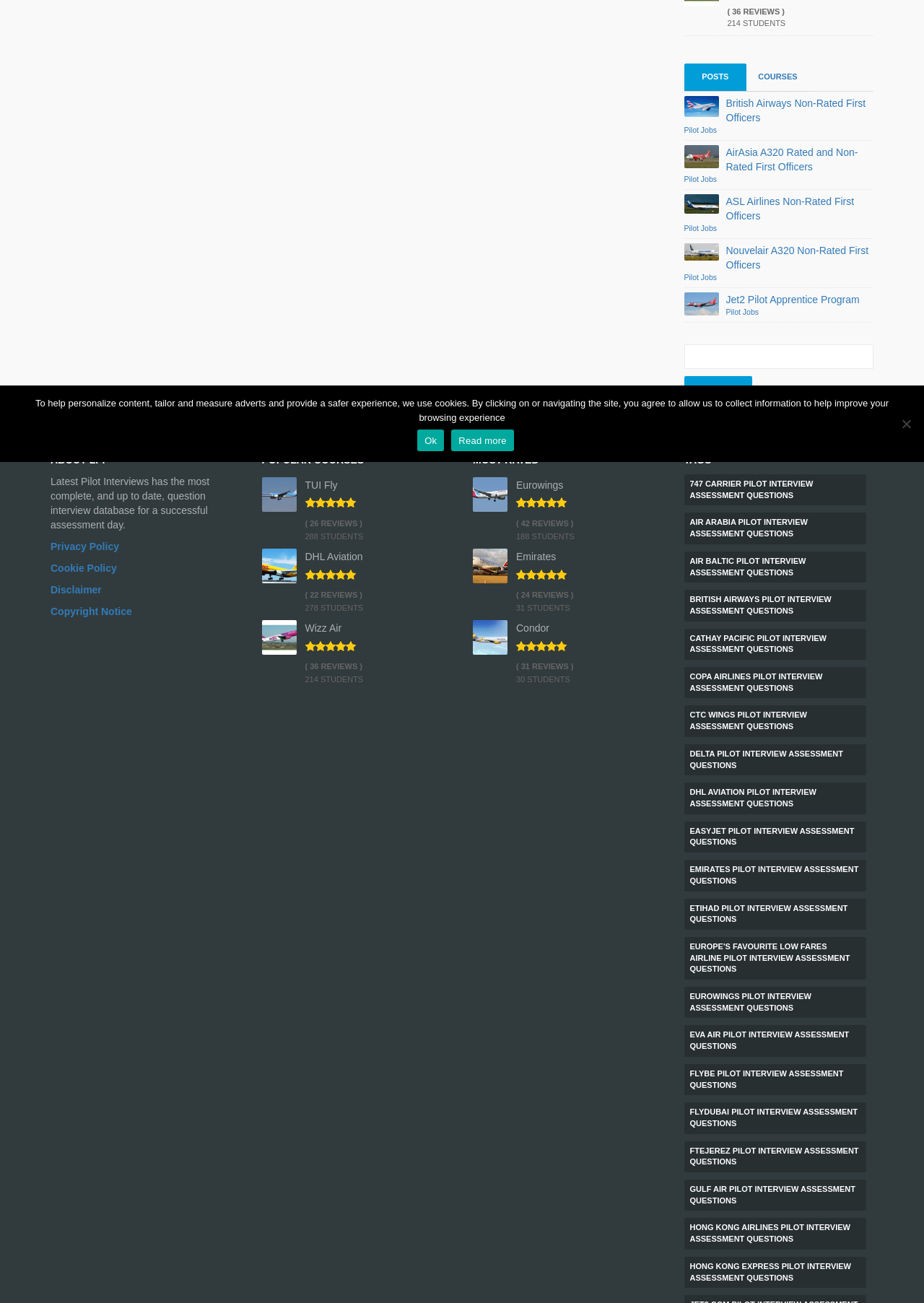Given the description Delta pilot interview assessment questions, predict the bounding box coordinates of the UI element. Ensure the coordinates are in the format (top-left x, top-left y, bottom-right x, bottom-right y) and all values are between 0 and 1.

[0.74, 0.571, 0.938, 0.595]